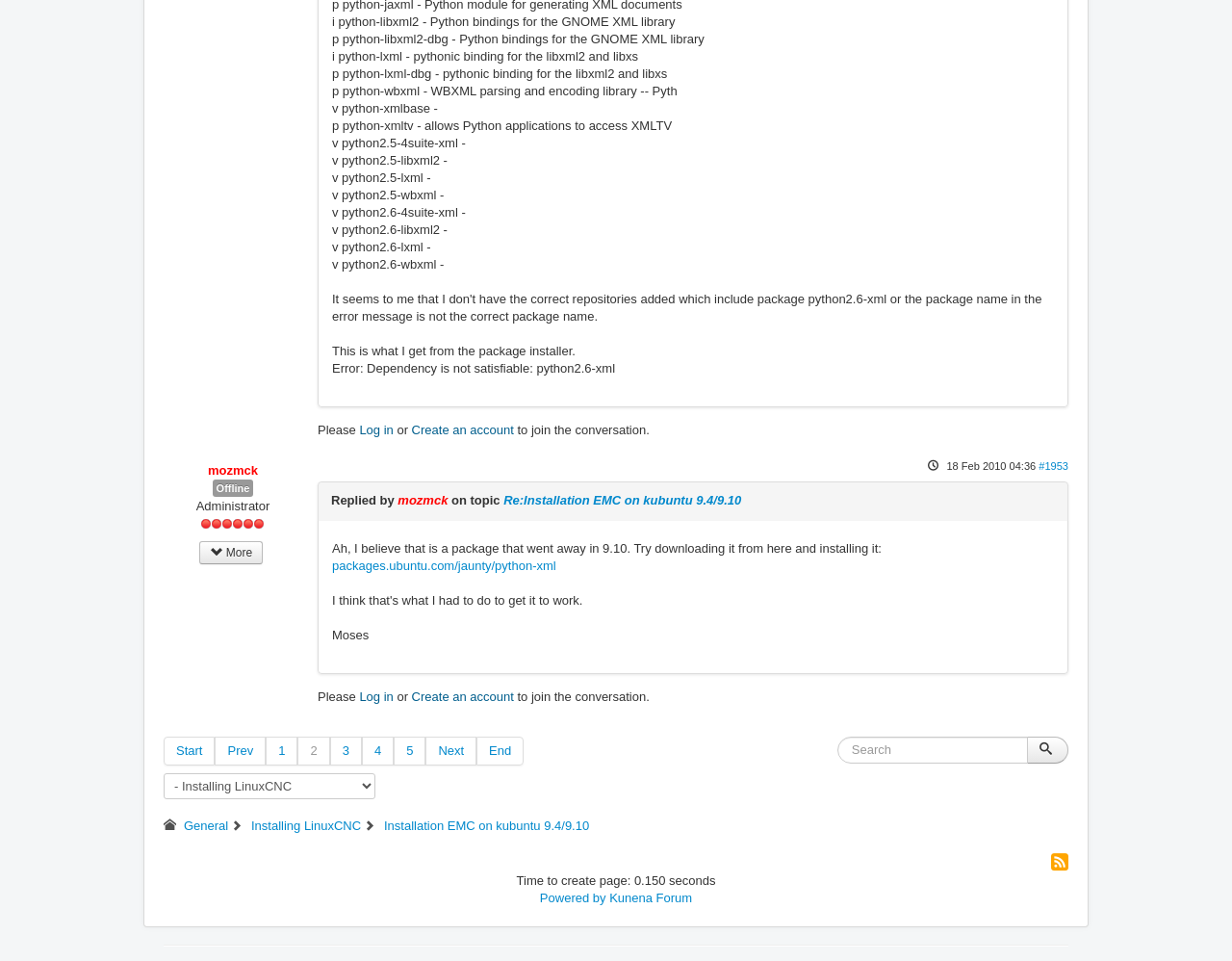Determine the bounding box for the described HTML element: "Log in". Ensure the coordinates are four float numbers between 0 and 1 in the format [left, top, right, bottom].

[0.292, 0.44, 0.319, 0.455]